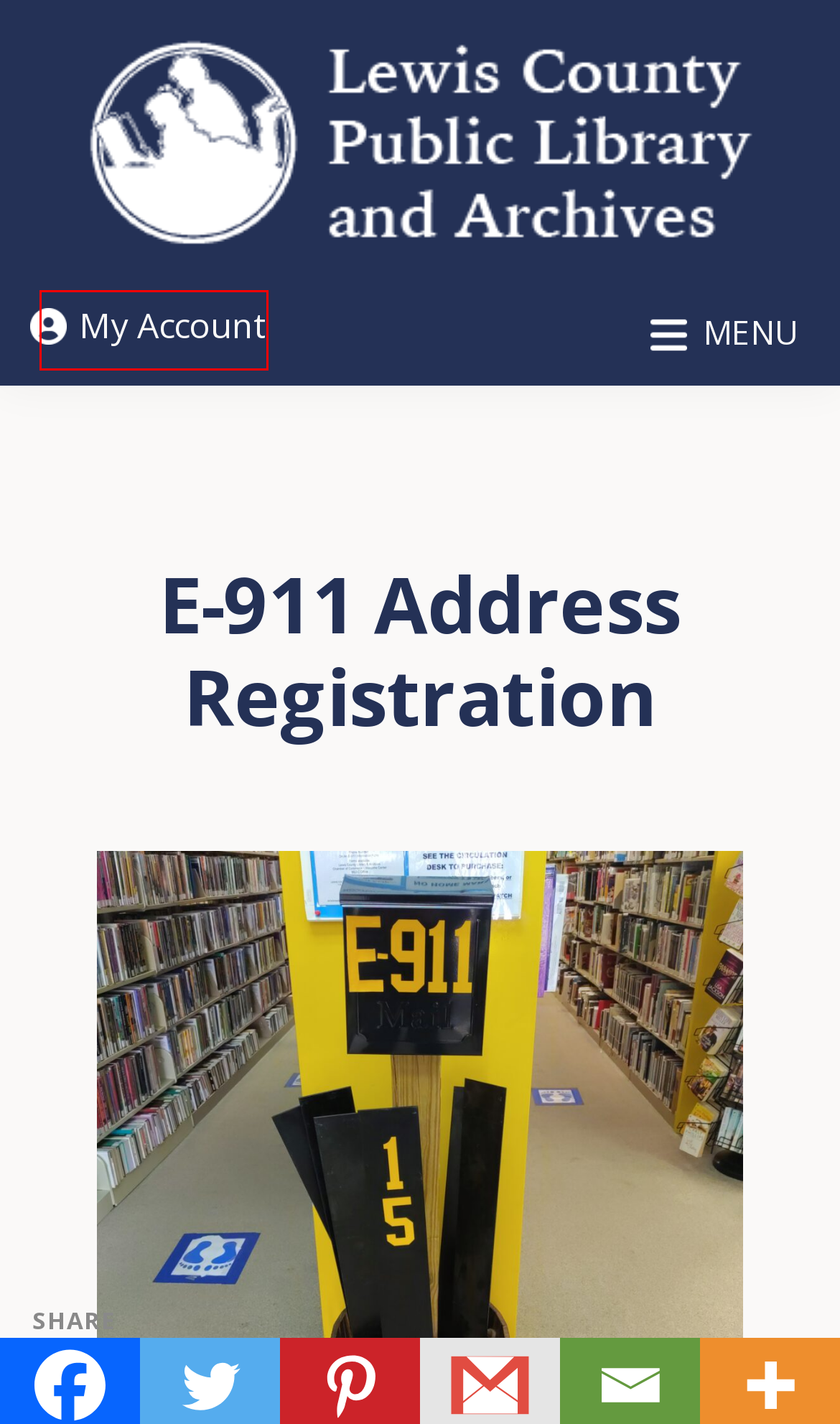Given a webpage screenshot with a UI element marked by a red bounding box, choose the description that best corresponds to the new webpage that will appear after clicking the element. The candidates are:
A. Nashville Web Design - Marketing and Website Design Company
B. Events Archive - Lewis County Public Library and Archives
C. Auto-Graphics, Inc.
D. Research - Lewis County Public Library and Archives
E. Services - Lewis County Public Library and Archives
F. Lewis County Public Library and Archives
G. Community - Lewis County Public Library and Archives
H. About Our Library - Lewis County Public Library and Archives

C